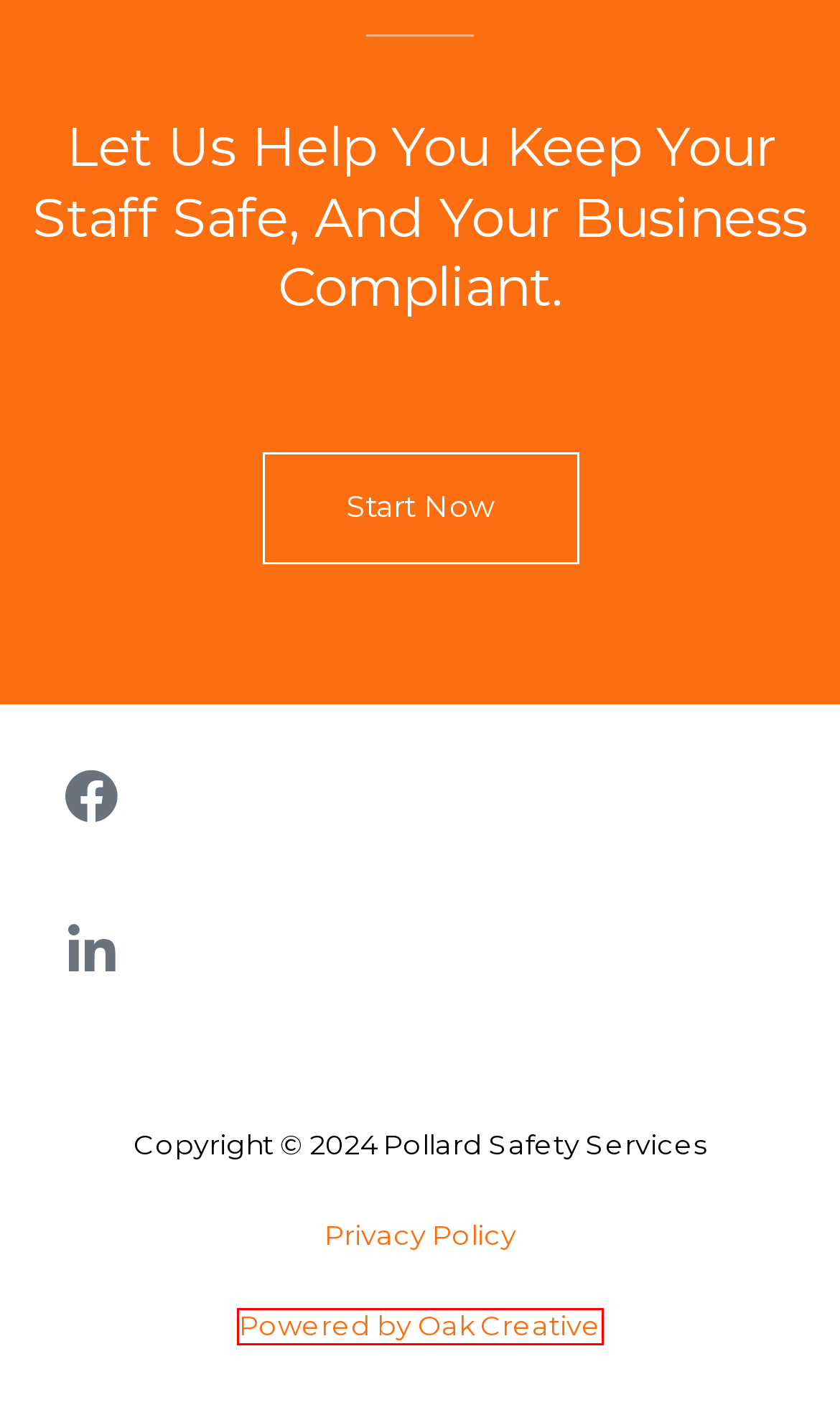Using the screenshot of a webpage with a red bounding box, pick the webpage description that most accurately represents the new webpage after the element inside the red box is clicked. Here are the candidates:
A. Contact - Pollard Safety Services
B. Home - Pollard Safety Services
C. DIABETES BLOG - Pollard Safety Services
D. Fire Risk Assessment Page - Pollard Safety Services
E. Privacy Policy - Pollard Safety Services
F. Fire Risk Safety Training Packages Page - Pollard Safety Services
G. Home - Oak Creative - Graphic Design & Marketing
H. Fire Risk Inspection Page - Pollard Safety Services

G